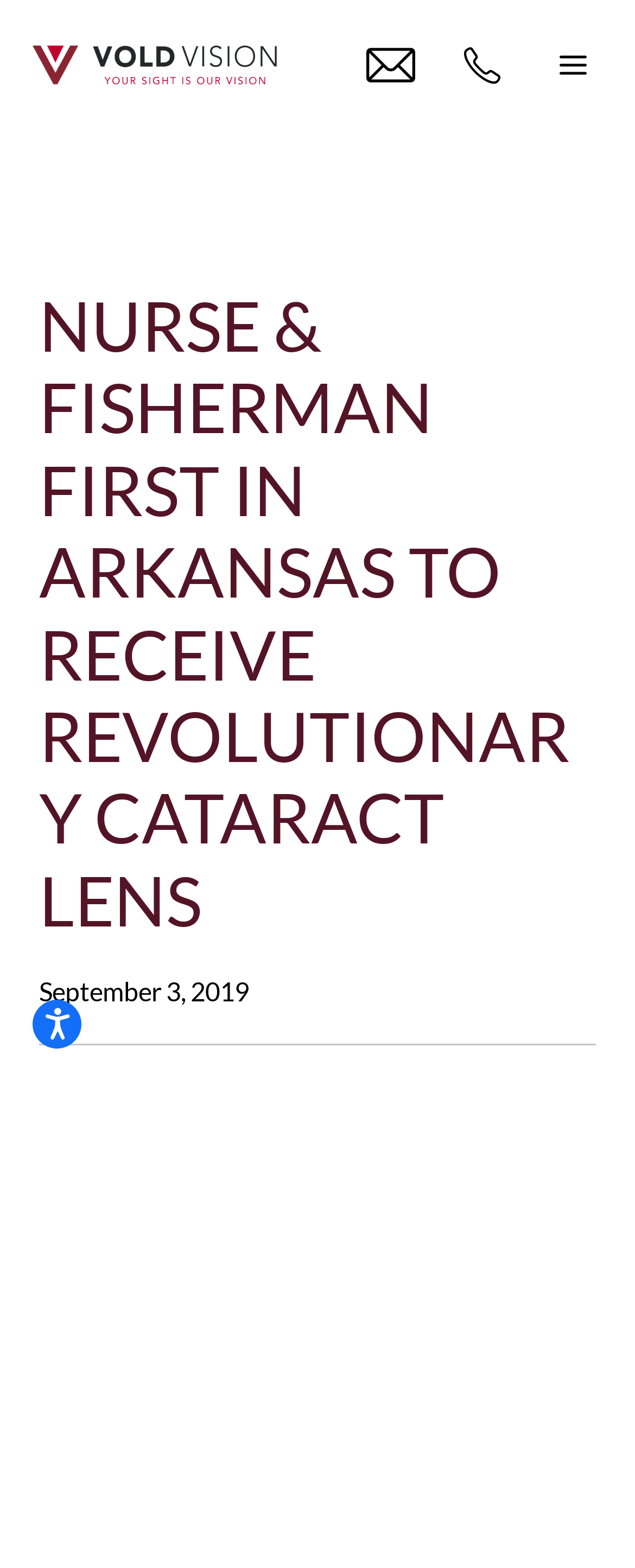Extract the main title from the webpage.

NURSE & FISHERMAN FIRST IN ARKANSAS TO RECEIVE REVOLUTIONARY CATARACT LENS